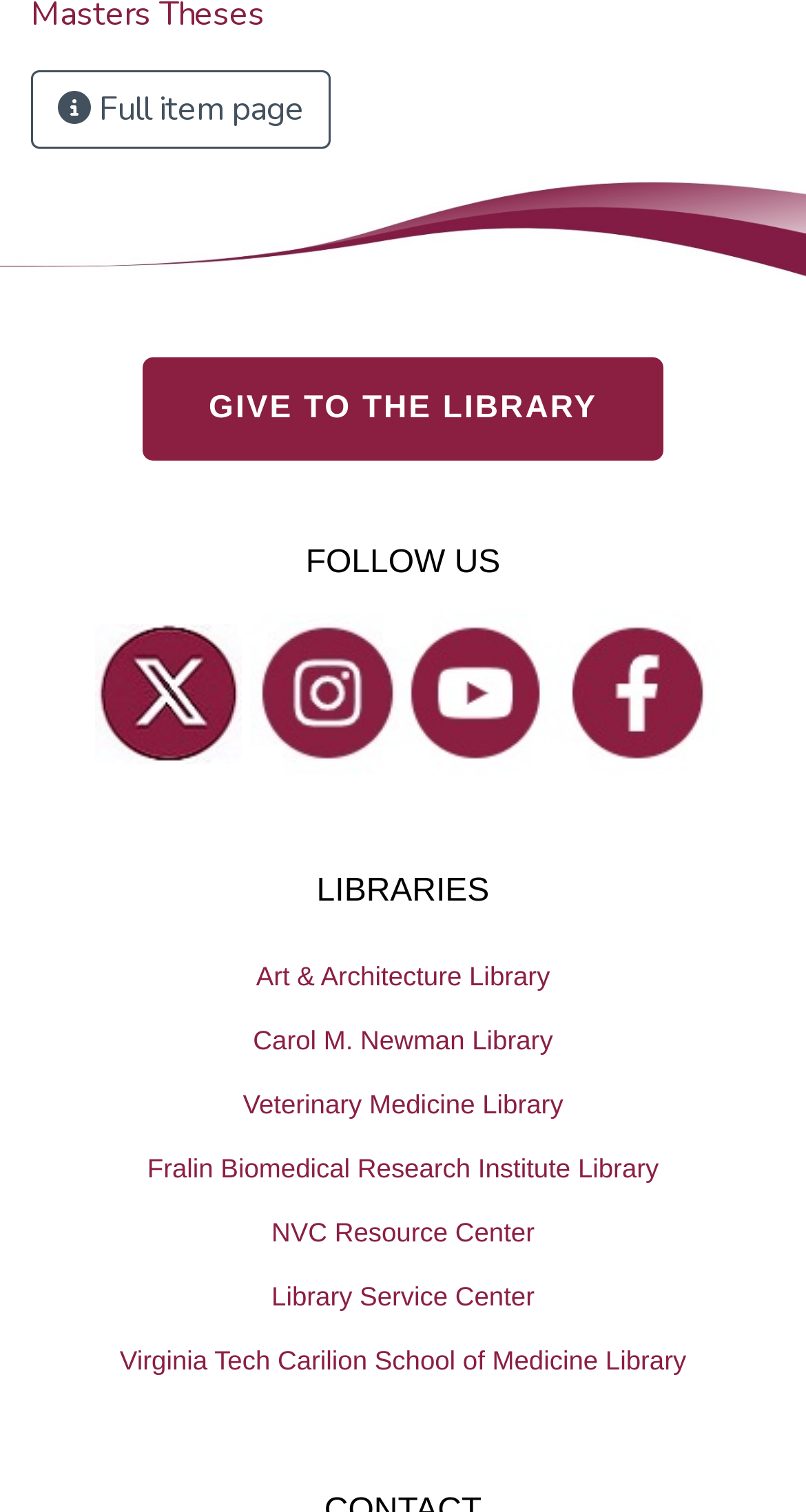Provide the bounding box coordinates for the specified HTML element described in this description: "Adding Words to Life". The coordinates should be four float numbers ranging from 0 to 1, in the format [left, top, right, bottom].

None